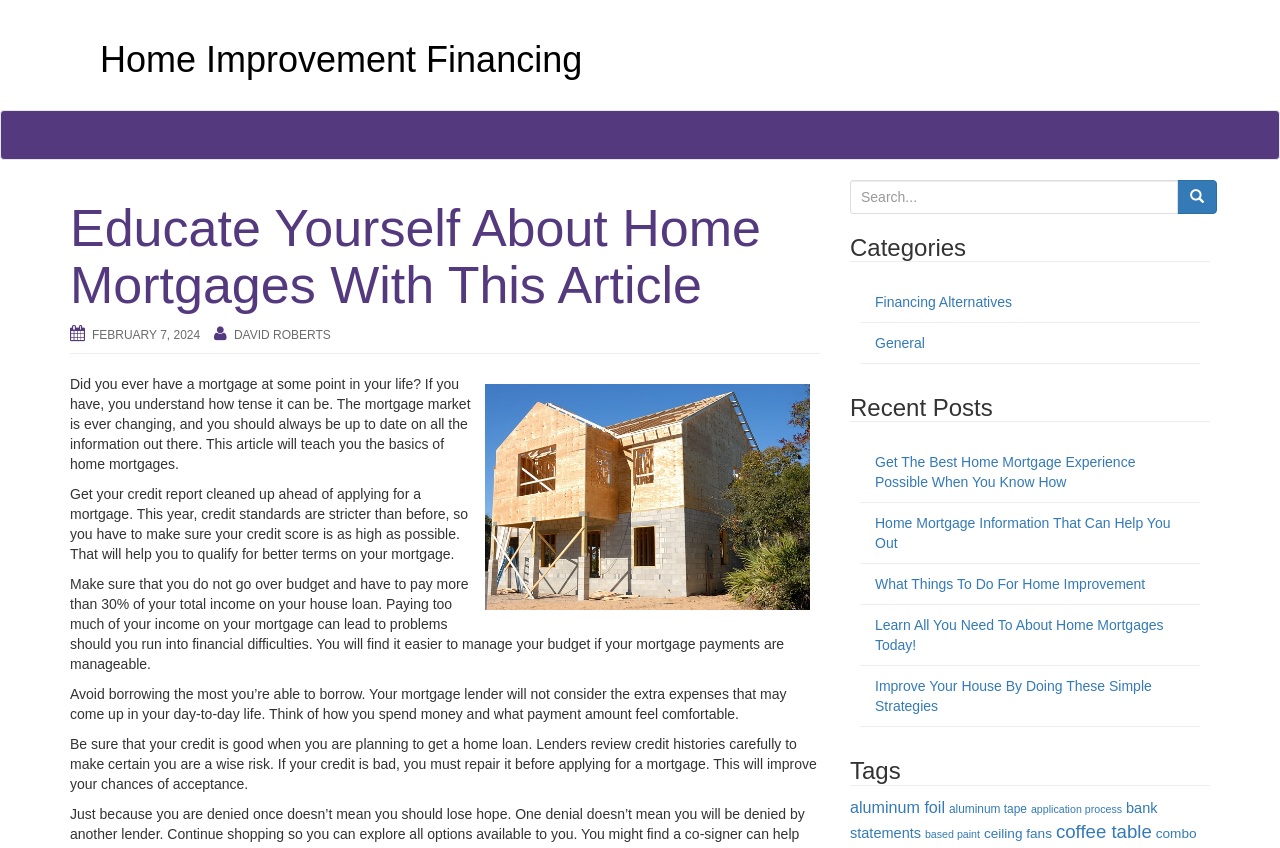Provide the bounding box for the UI element matching this description: "Home Improvement Financing".

[0.078, 0.046, 0.455, 0.094]